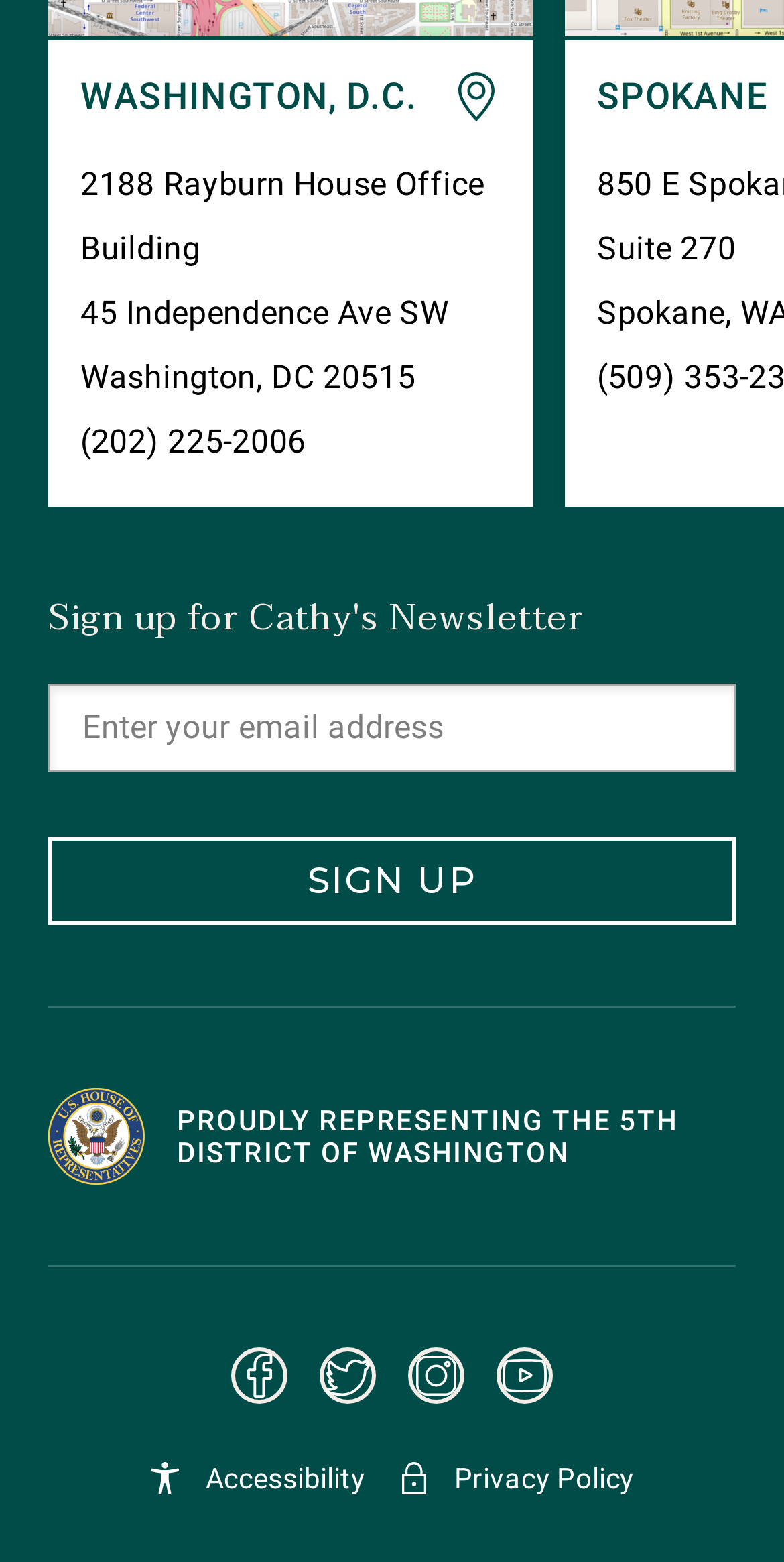Identify the bounding box coordinates of the element to click to follow this instruction: 'Read privacy policy'. Ensure the coordinates are four float values between 0 and 1, provided as [left, top, right, bottom].

[0.507, 0.93, 0.81, 0.961]